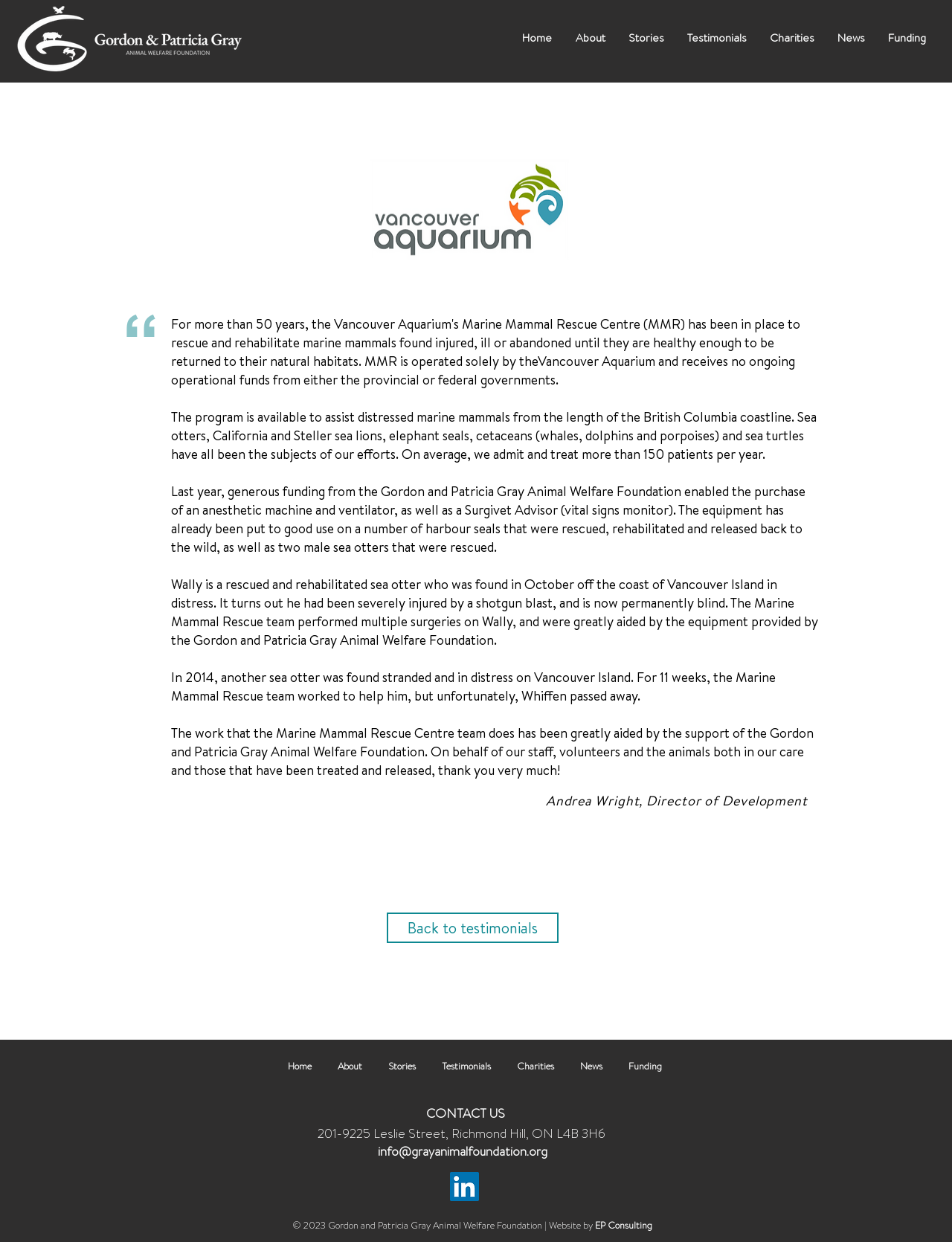Can you give a detailed response to the following question using the information from the image? How many social media links are there?

There is only one social media link, which is to LinkedIn, located at the bottom of the webpage in the social bar section.